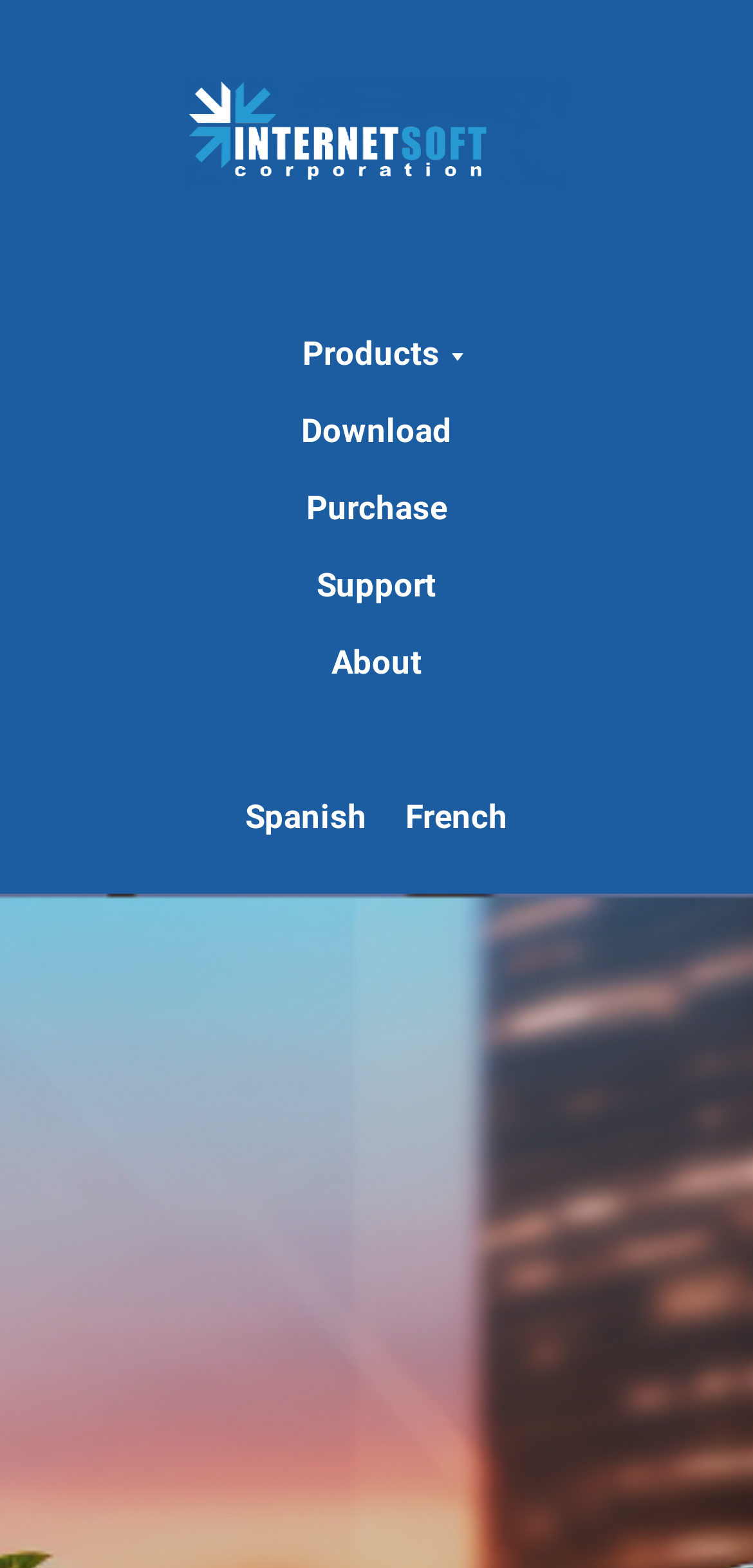Please specify the bounding box coordinates of the area that should be clicked to accomplish the following instruction: "visit InternetSoft website". The coordinates should consist of four float numbers between 0 and 1, i.e., [left, top, right, bottom].

[0.244, 0.025, 0.756, 0.146]